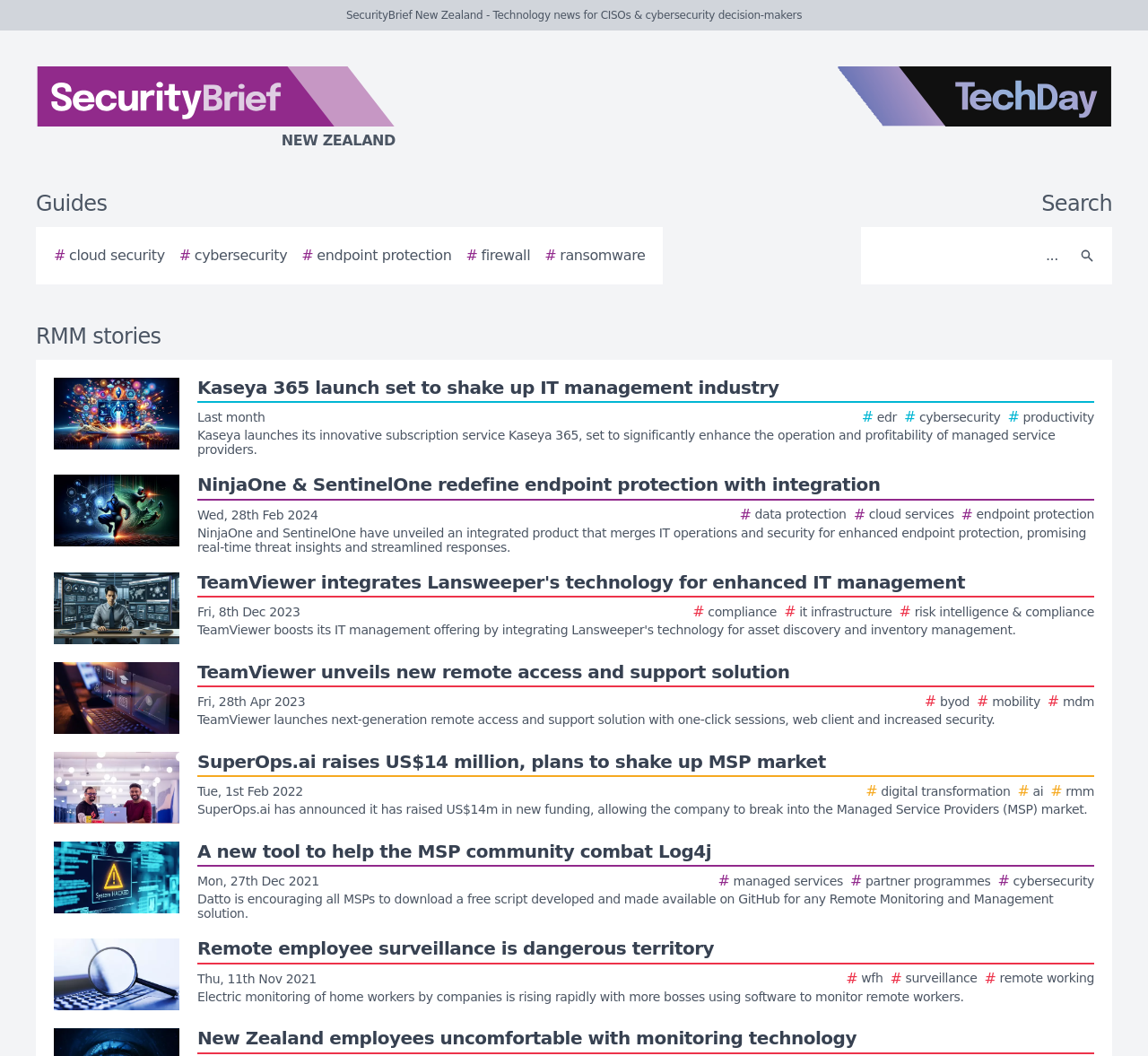Show the bounding box coordinates of the region that should be clicked to follow the instruction: "Read about Kaseya 365 launch."

[0.047, 0.358, 0.953, 0.433]